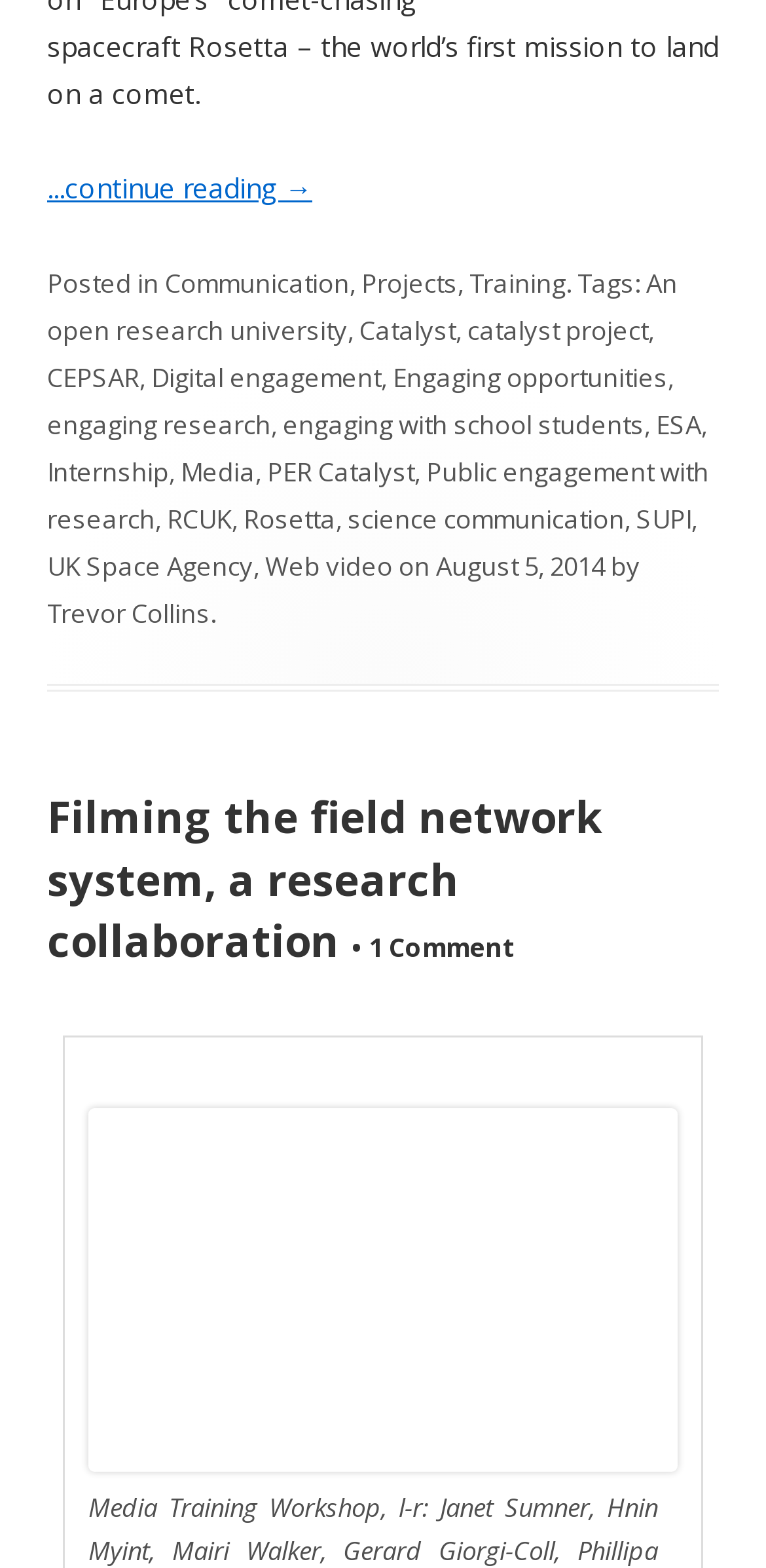What is the category of the post 'Filming the field network system, a research collaboration'?
Answer with a single word or phrase, using the screenshot for reference.

Communication